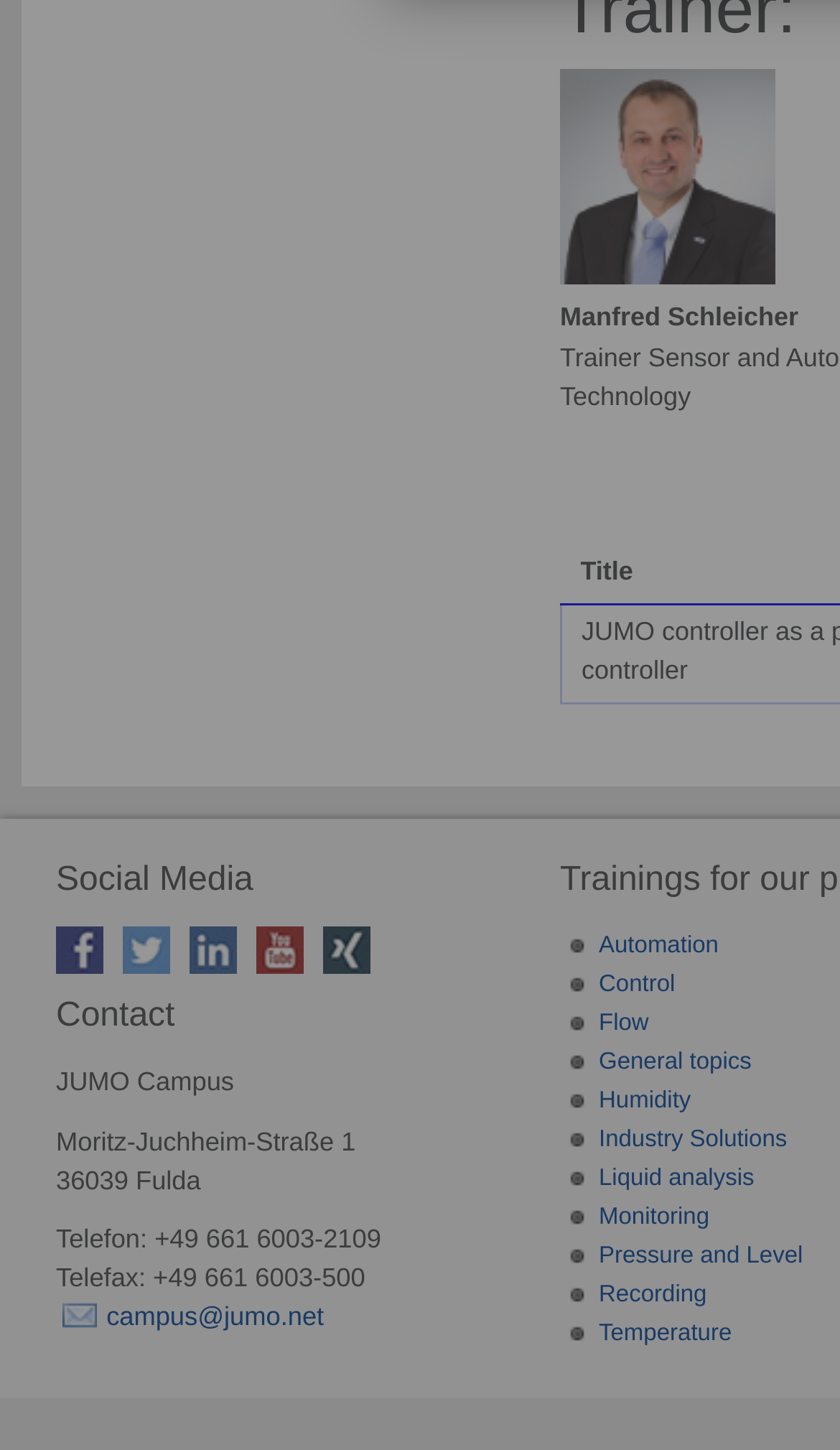Identify the bounding box of the UI element that matches this description: "Flow".

[0.713, 0.697, 0.772, 0.715]